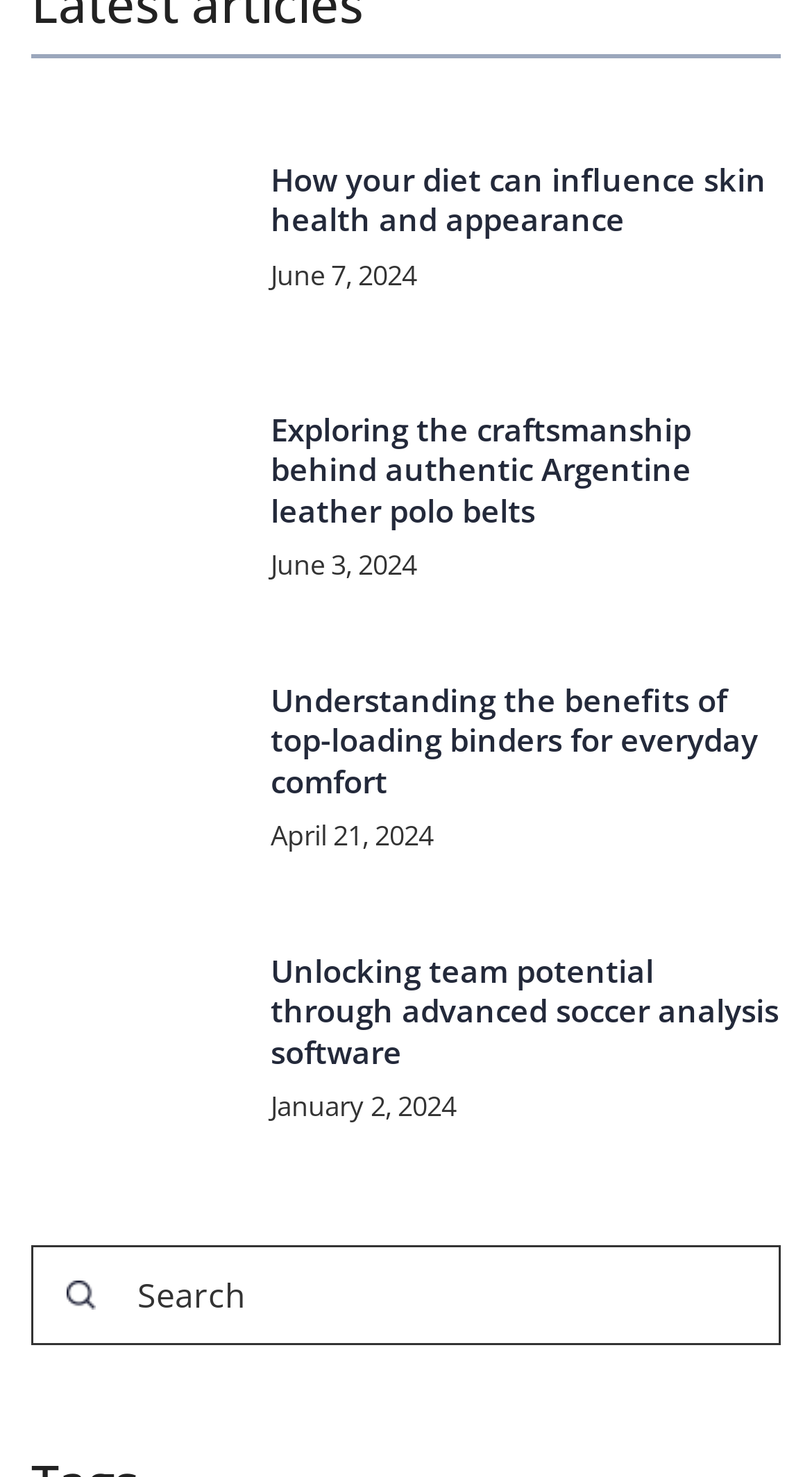What is the purpose of the textbox at the bottom?
Please answer the question with a detailed response using the information from the screenshot.

The textbox at the bottom has a placeholder text 'Search' and a search button next to it, suggesting that the purpose of the textbox is to allow users to search for something.